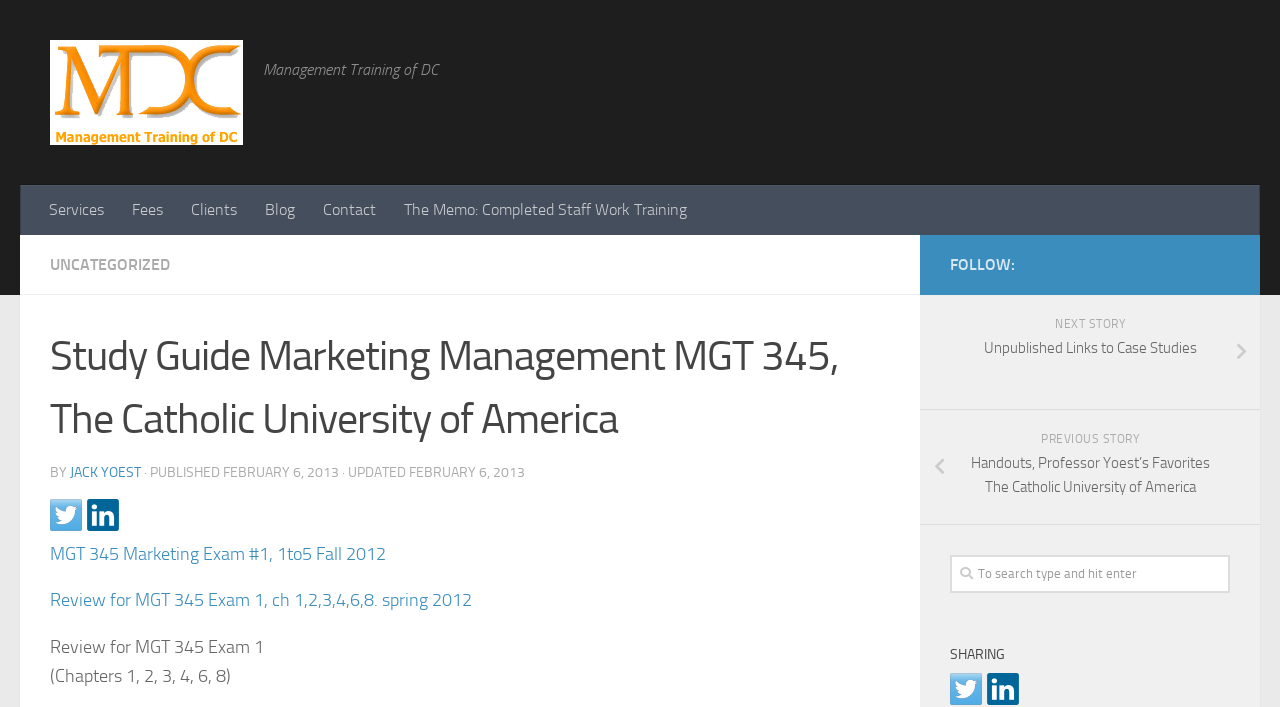Summarize the webpage with intricate details.

This webpage is a study guide for Marketing Management MGT 345 at The Catholic University of America. At the top, there is a link to "Completed Staff Work Training of Washington, DC" accompanied by an image with the same name. Below this, there is a static text "Management Training of DC". 

On the left side, there are several links to different sections, including "Services", "Fees", "Clients", "Blog", and "Contact". These links are aligned vertically and are positioned near the top of the page.

The main content of the page is a study guide, which includes a heading "Study Guide Marketing Management MGT 345, The Catholic University of America" followed by the author's name "JACK YOEST" and the publication date "FEBRUARY 6, 2013". 

Below the main content, there are several links to related study guides, including "MGT 345 Marketing Exam #1" and "Review for MGT 345 Exam 1". These links are positioned near the center of the page.

On the right side, there is a section labeled "FOLLOW:" with links to social media platforms, including LinkedIn and another unspecified platform. 

At the bottom of the page, there are navigation links to "NEXT STORY" and "PREVIOUS STORY", as well as a search box with a prompt to "To search type and hit enter". 

Finally, there is a "SHARING" section with links to share the content on Twitter and LinkedIn, accompanied by their respective icons.